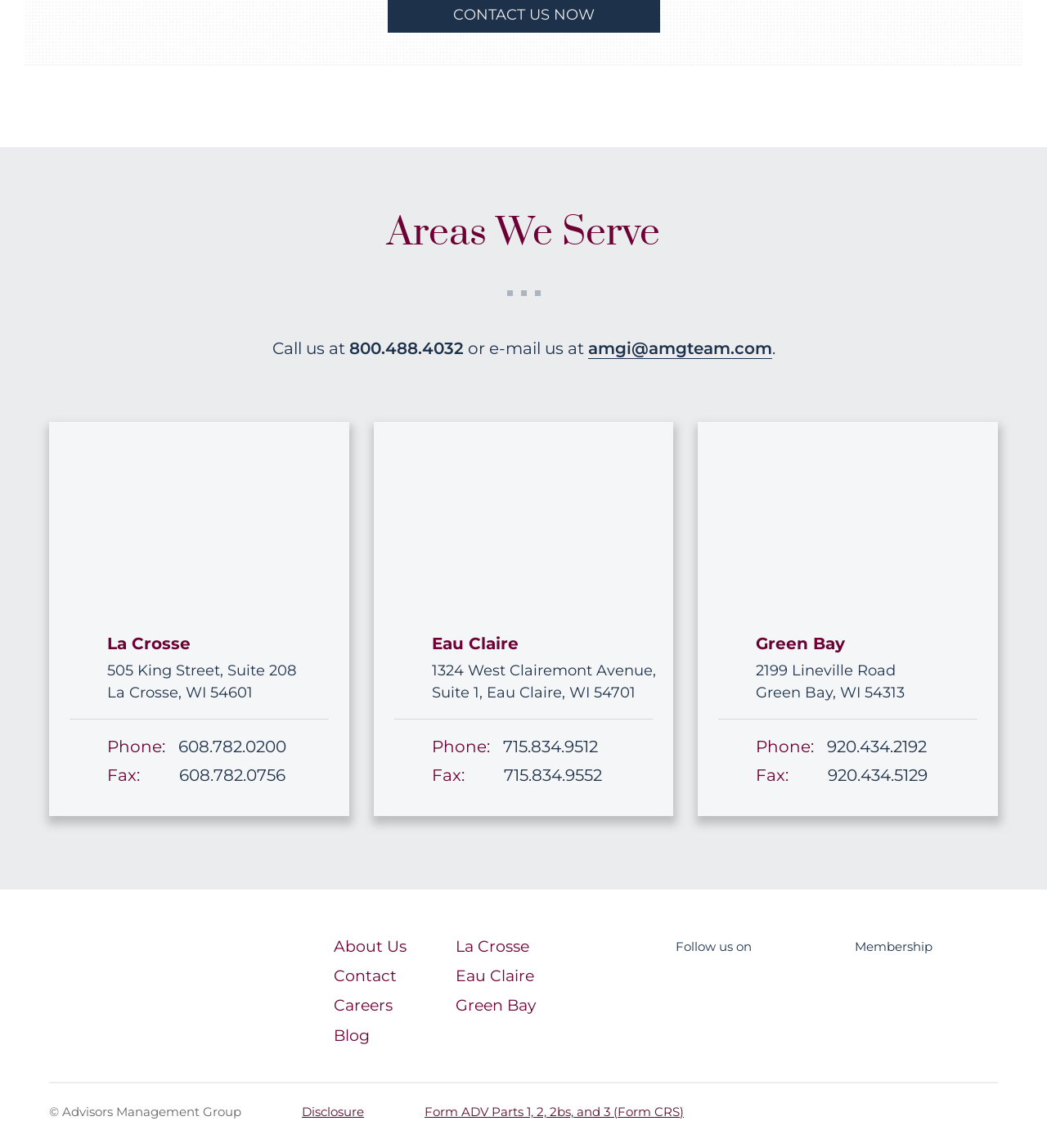Bounding box coordinates are specified in the format (top-left x, top-left y, bottom-right x, bottom-right y). All values are floating point numbers bounded between 0 and 1. Please provide the bounding box coordinate of the region this sentence describes: amgi@amgteam.com

[0.561, 0.295, 0.737, 0.313]